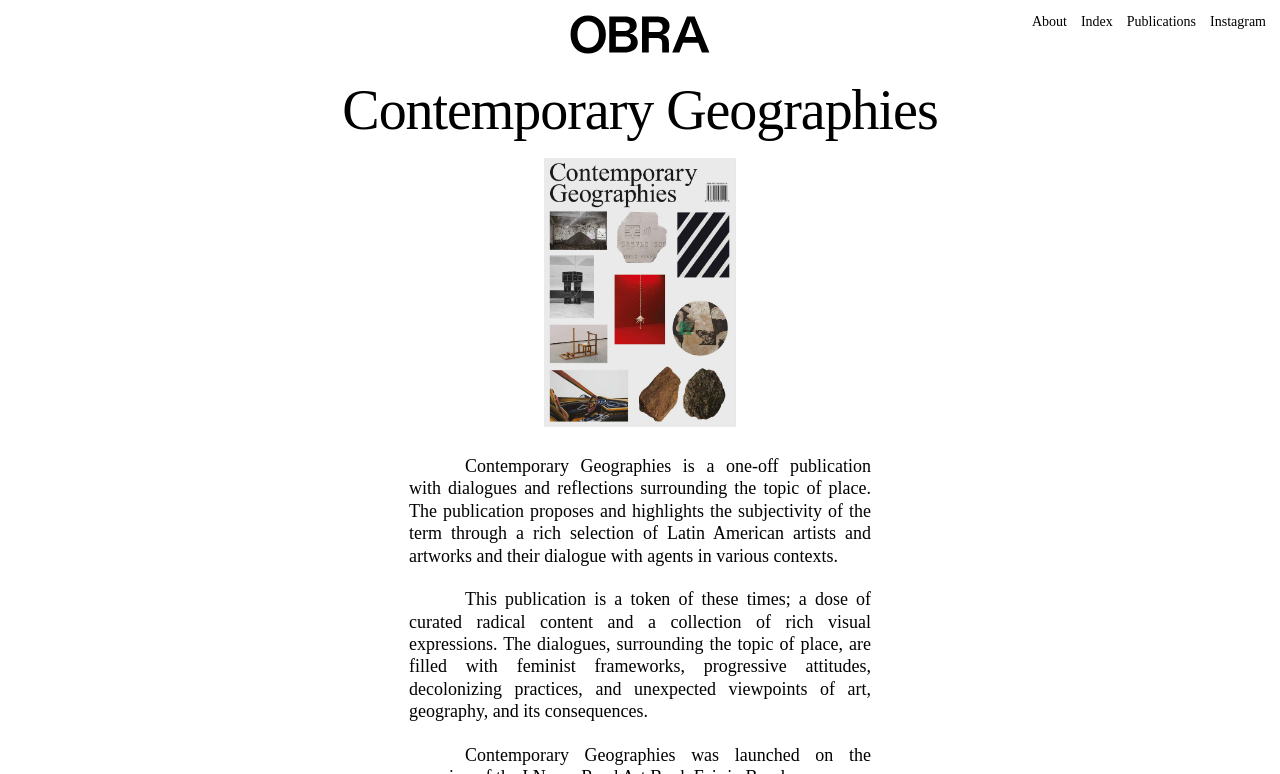What kind of content is featured in the publication?
Please use the image to provide a one-word or short phrase answer.

Latin American artists and artworks